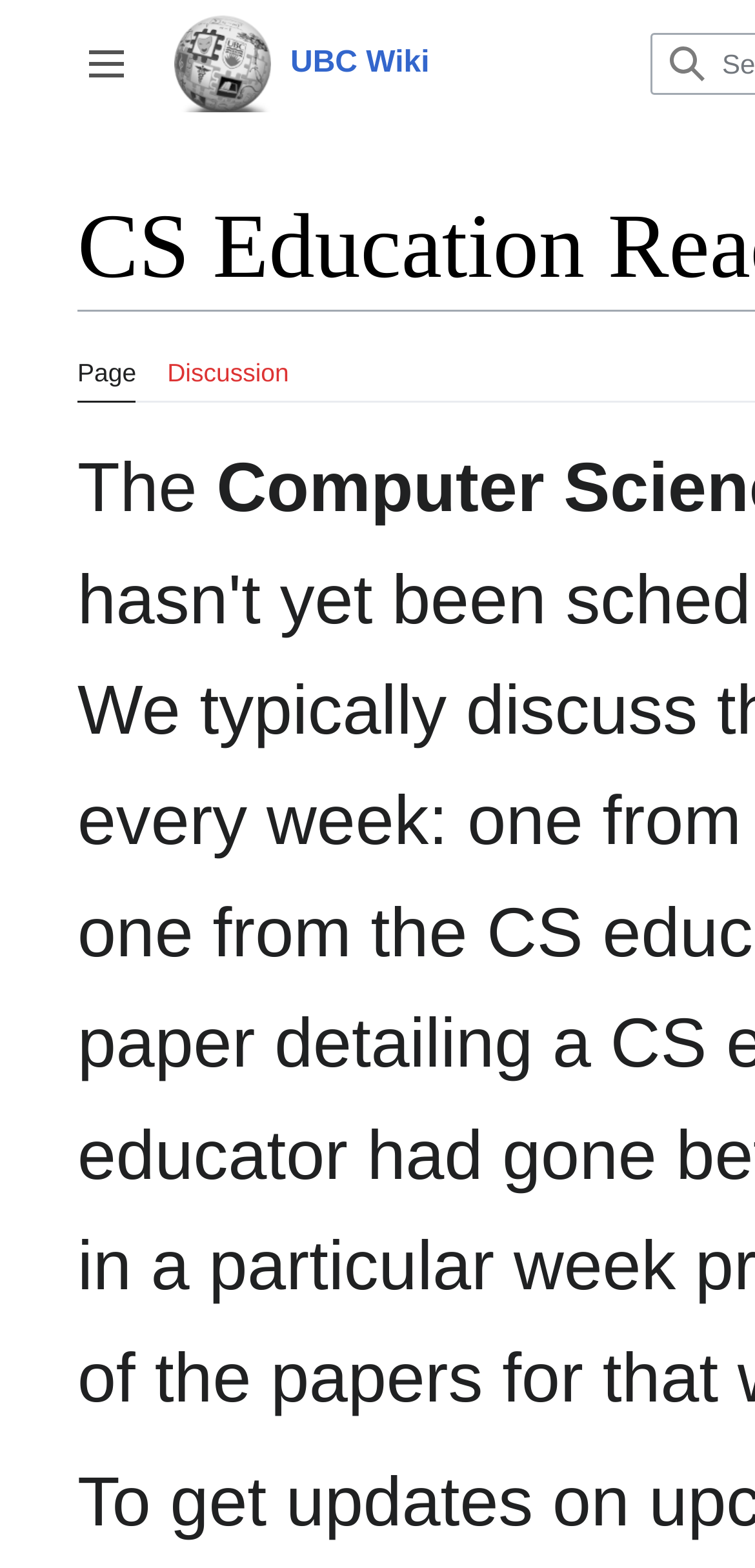What type of content is this webpage about?
Please use the image to provide a one-word or short phrase answer.

CS Education